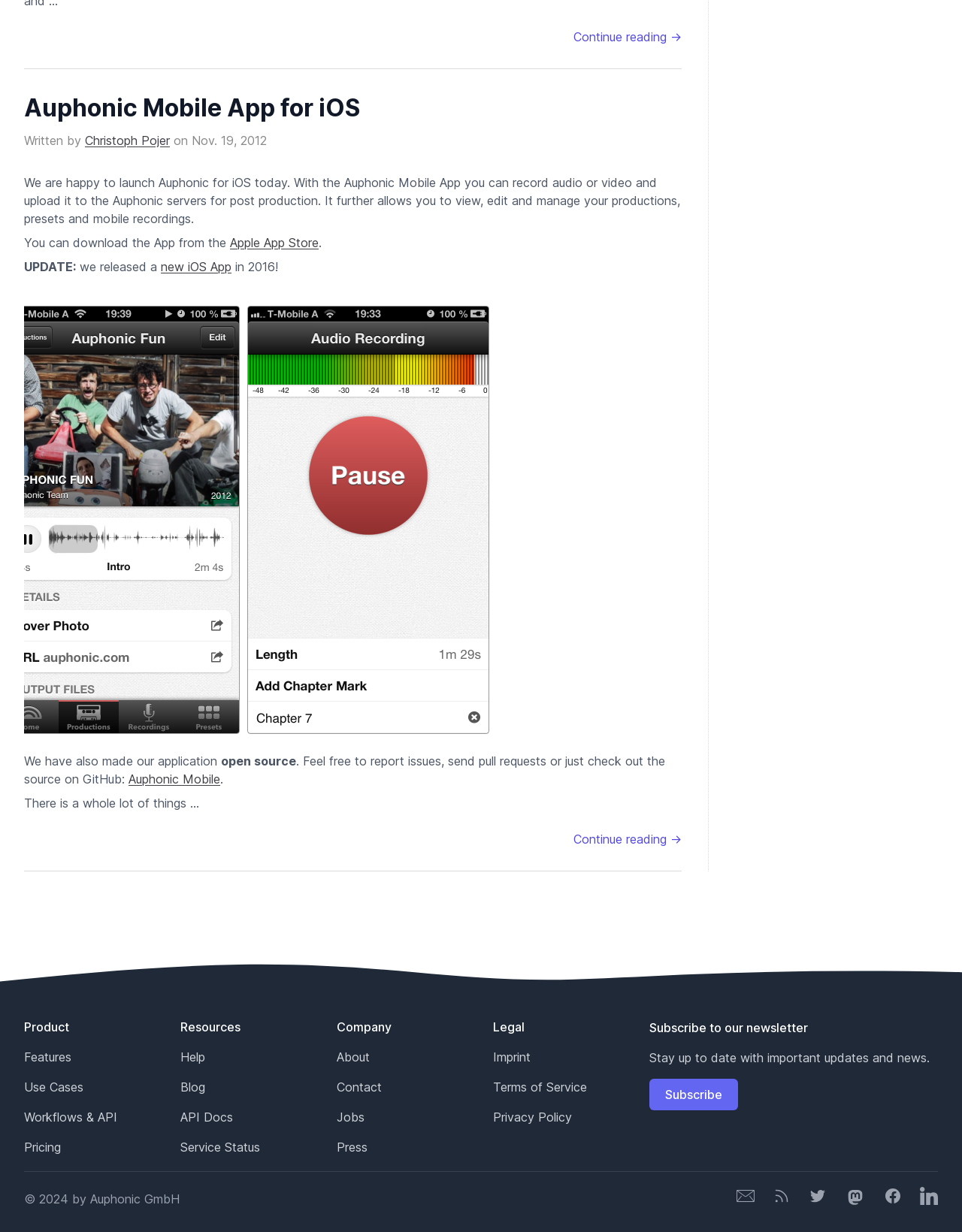Please identify the bounding box coordinates of the element that needs to be clicked to perform the following instruction: "Contact Sue Averell".

None